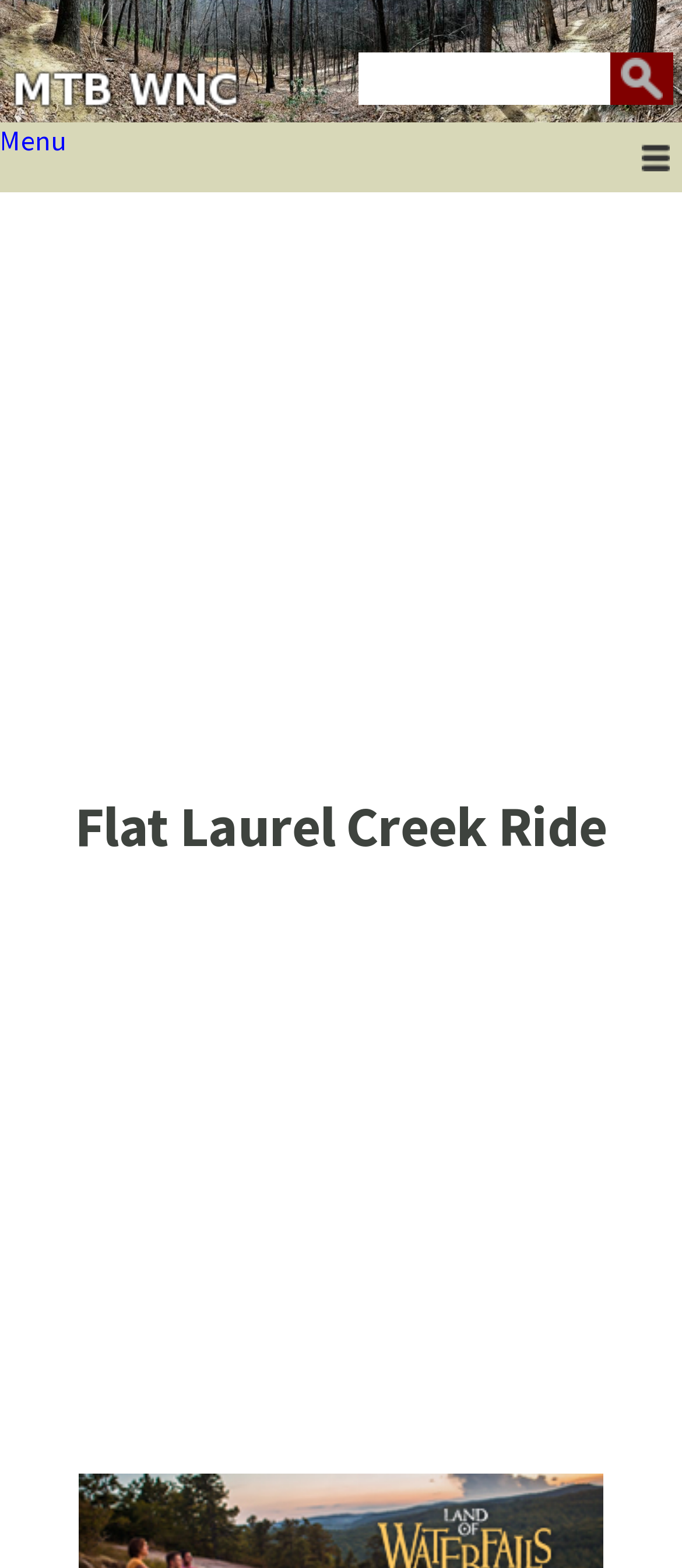What is the function of the button next to the textbox? Examine the screenshot and reply using just one word or a brief phrase.

Search